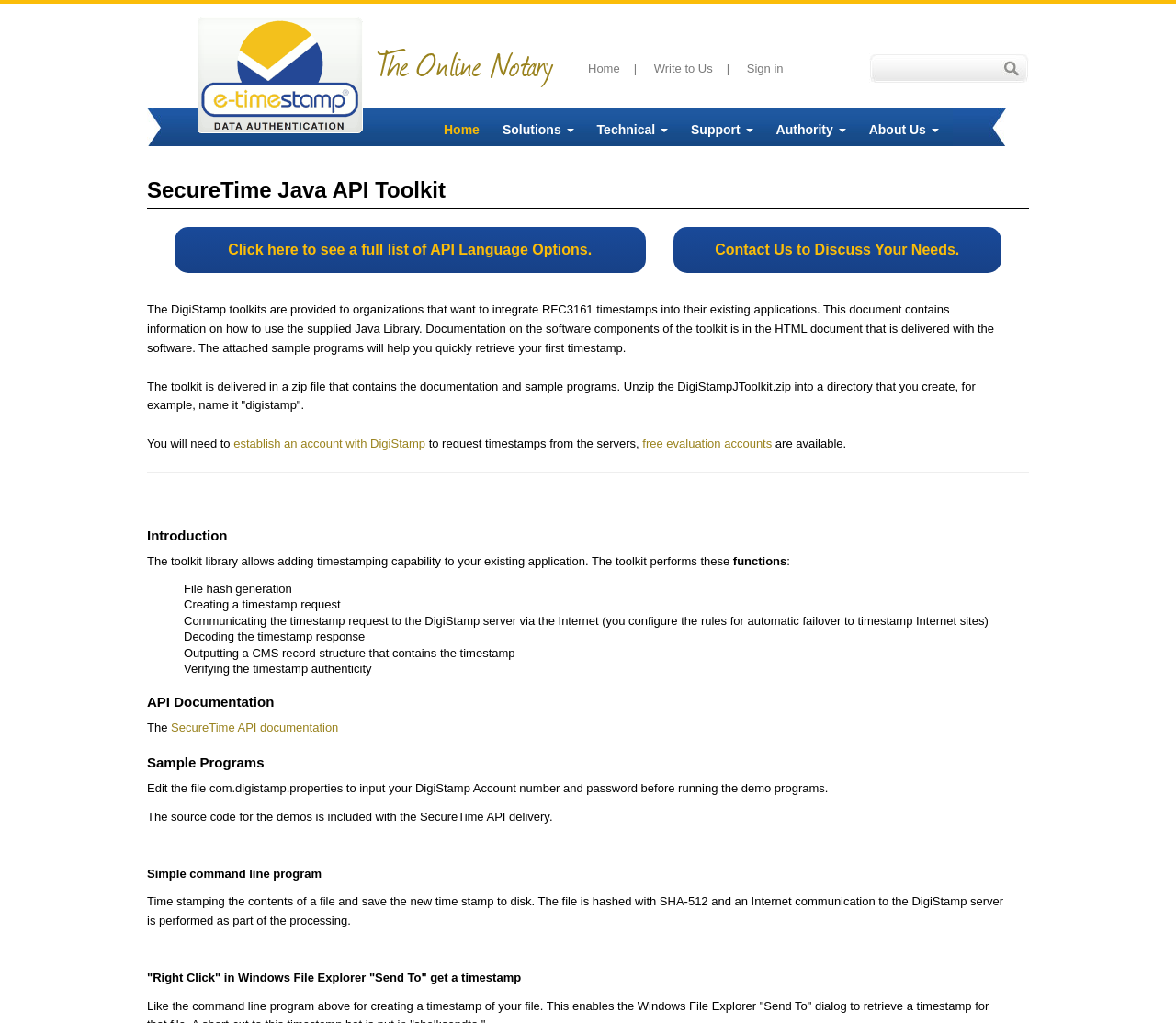Bounding box coordinates are given in the format (top-left x, top-left y, bottom-right x, bottom-right y). All values should be floating point numbers between 0 and 1. Provide the bounding box coordinate for the UI element described as: SecureTime API documentation

[0.145, 0.705, 0.288, 0.718]